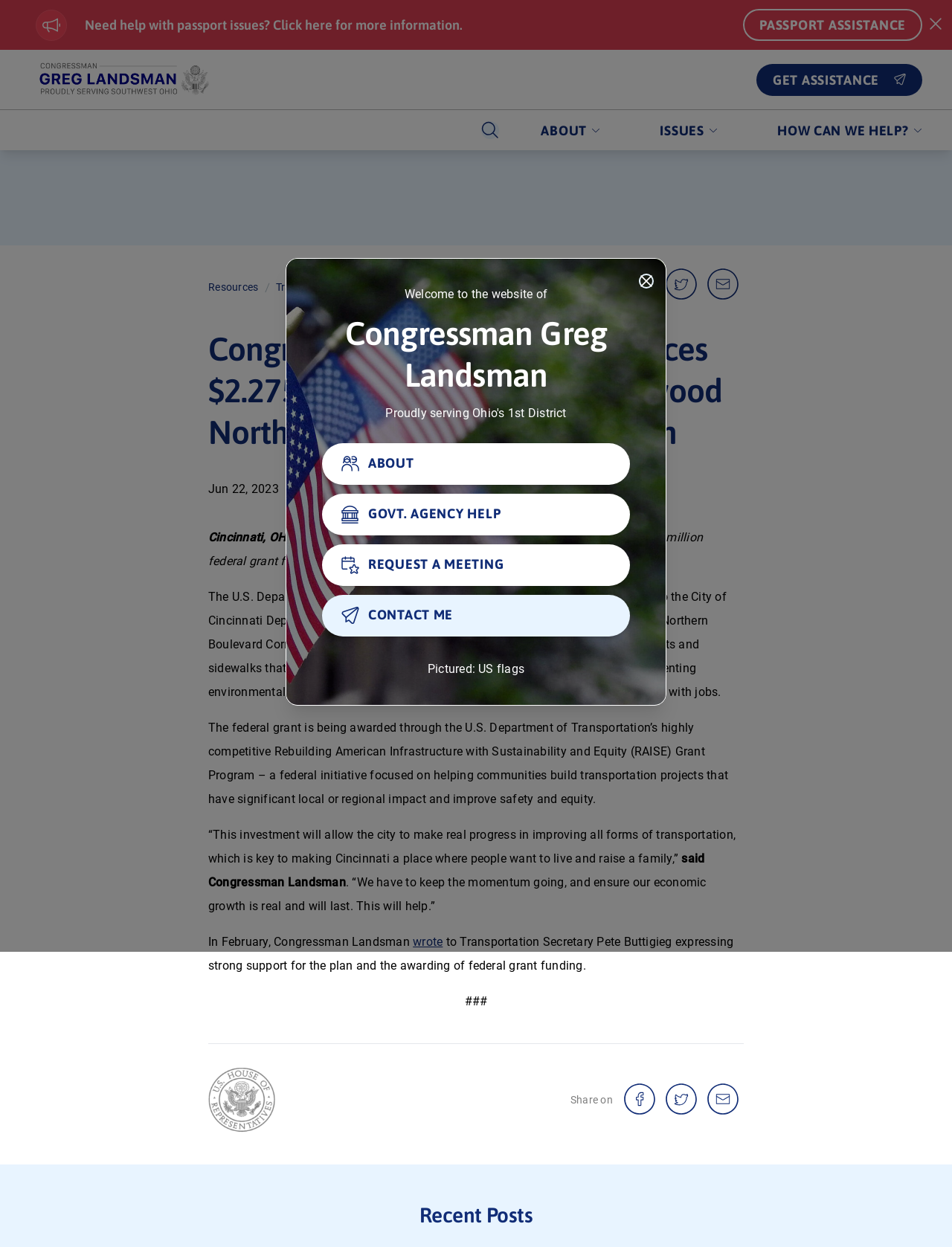What is the name of the program that awarded the federal grant? Observe the screenshot and provide a one-word or short phrase answer.

RAISE Grant Program